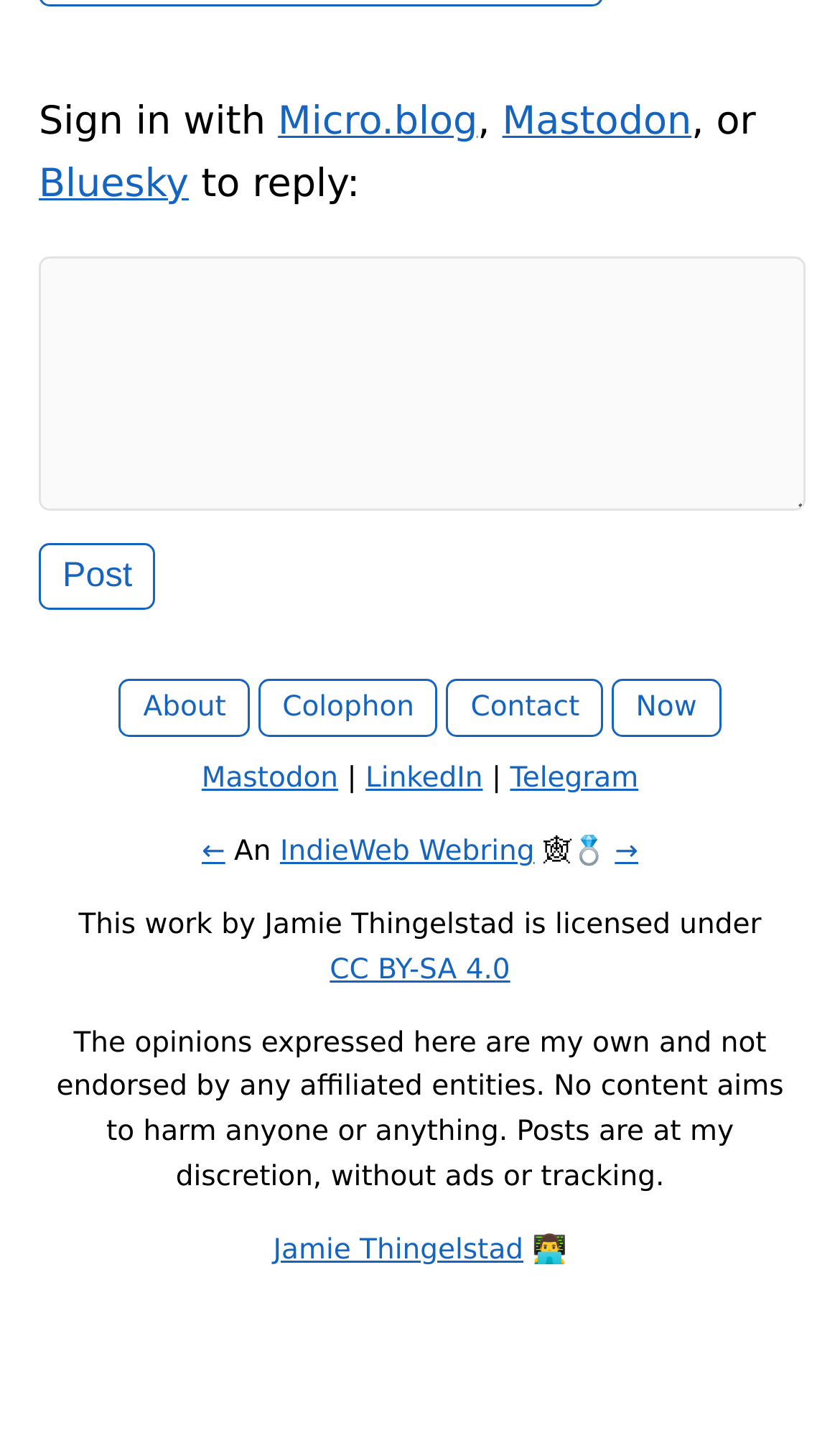Pinpoint the bounding box coordinates of the element you need to click to execute the following instruction: "Learn about the website". The bounding box should be represented by four float numbers between 0 and 1, in the format [left, top, right, bottom].

[0.142, 0.473, 0.297, 0.514]